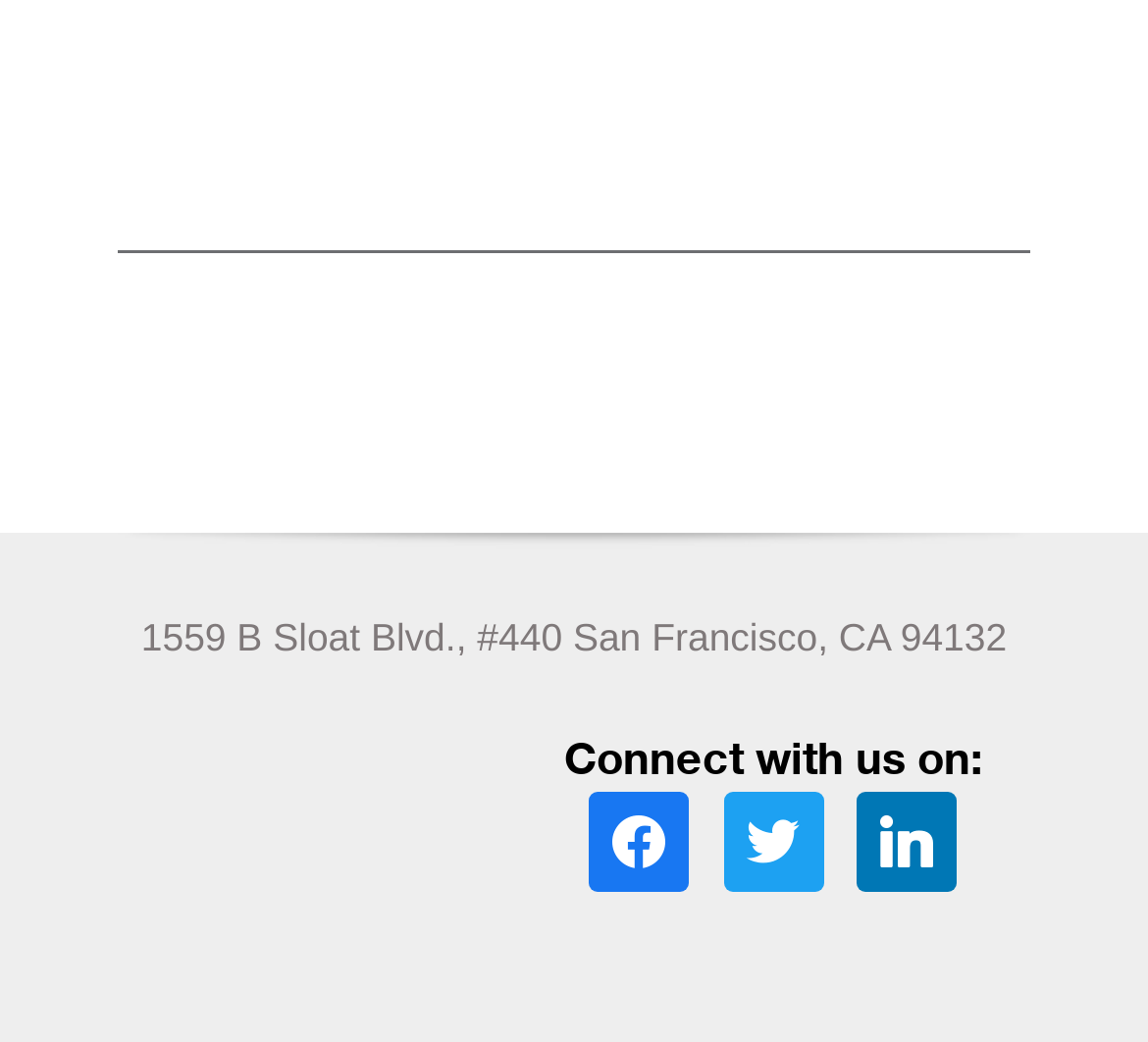Find the bounding box coordinates of the UI element according to this description: "facebook".

[0.512, 0.783, 0.6, 0.825]